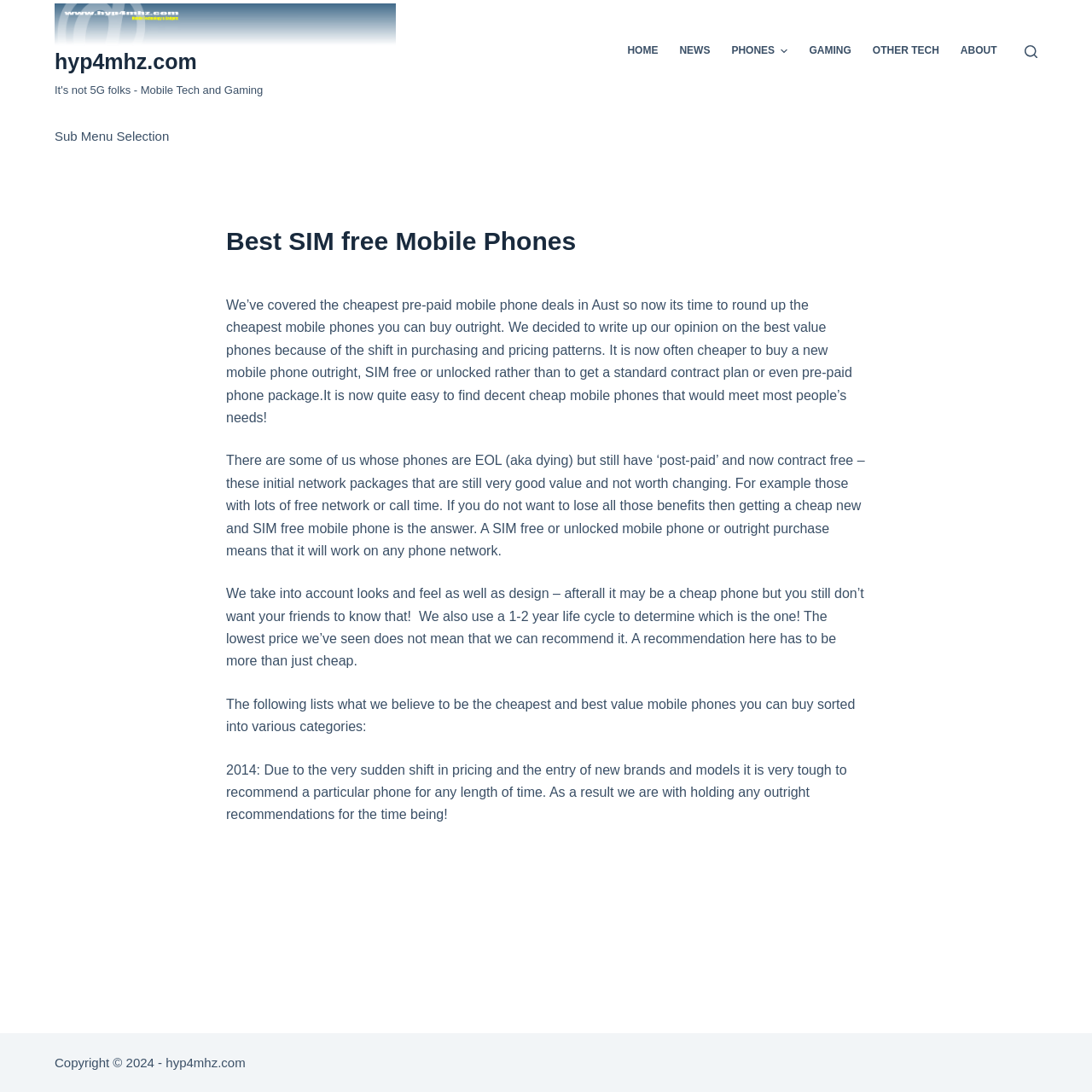Determine the bounding box coordinates for the area that should be clicked to carry out the following instruction: "Go to the 'ABOUT' page".

[0.87, 0.0, 0.923, 0.094]